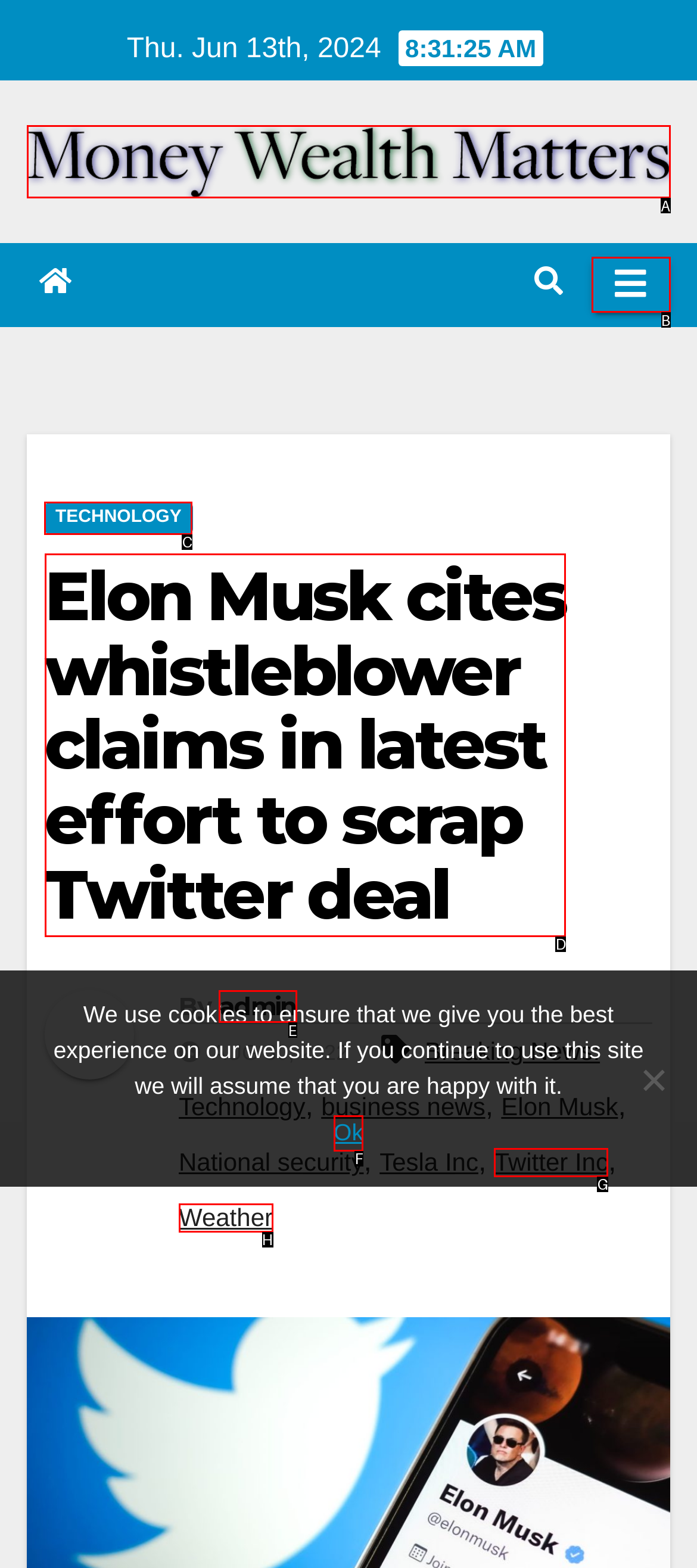Tell me which letter corresponds to the UI element that should be clicked to fulfill this instruction: Send an email to info@tracc-legal.de
Answer using the letter of the chosen option directly.

None